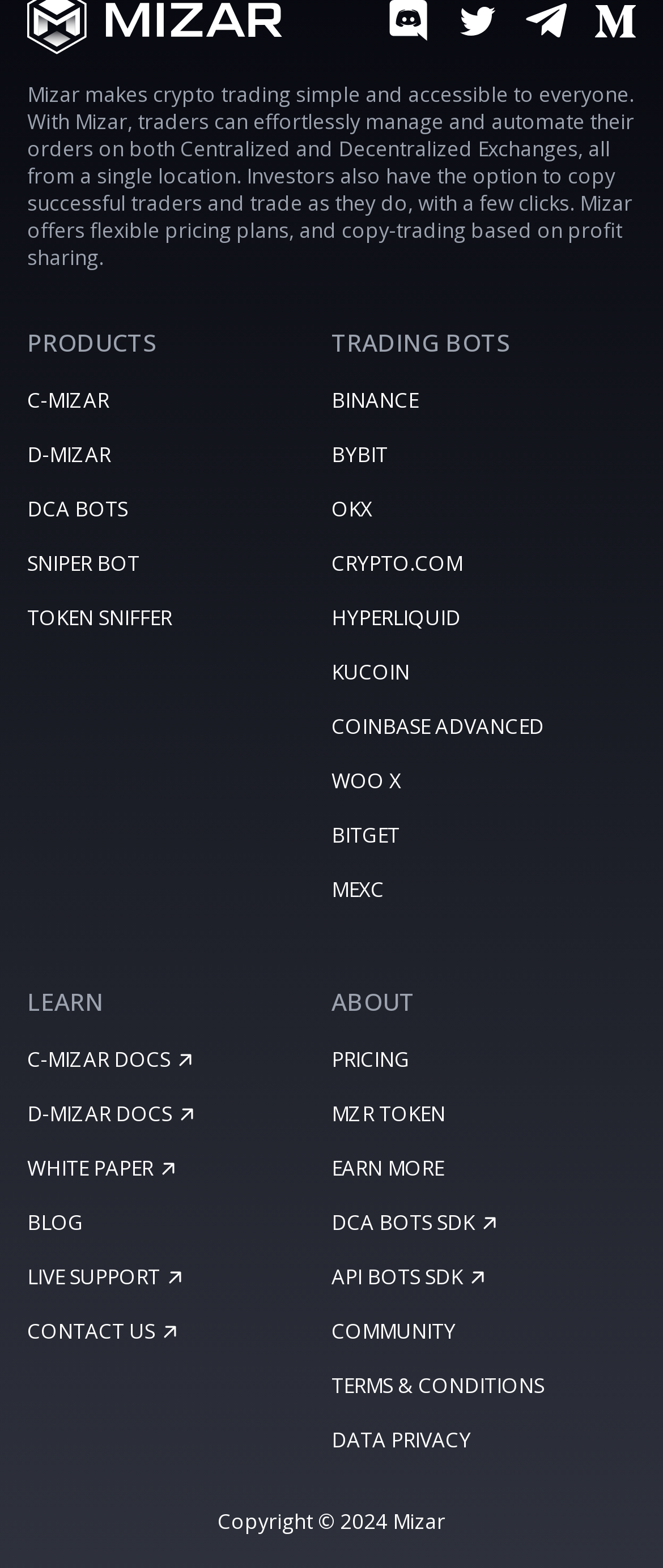Determine the coordinates of the bounding box that should be clicked to complete the instruction: "Explore D-MIZAR". The coordinates should be represented by four float numbers between 0 and 1: [left, top, right, bottom].

[0.041, 0.702, 0.5, 0.719]